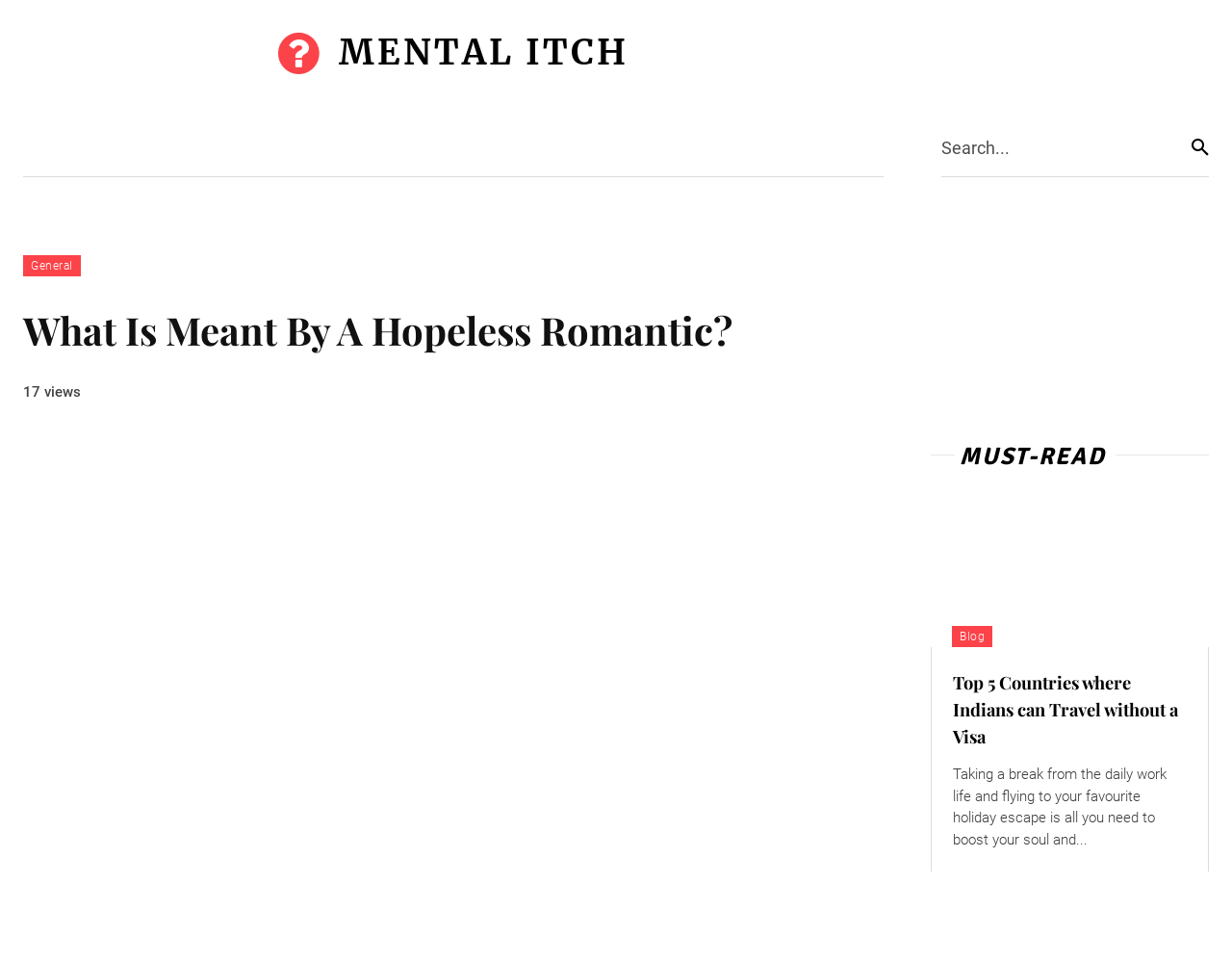Provide the bounding box coordinates of the HTML element this sentence describes: "Fashion". The bounding box coordinates consist of four float numbers between 0 and 1, i.e., [left, top, right, bottom].

[0.643, 0.12, 0.739, 0.183]